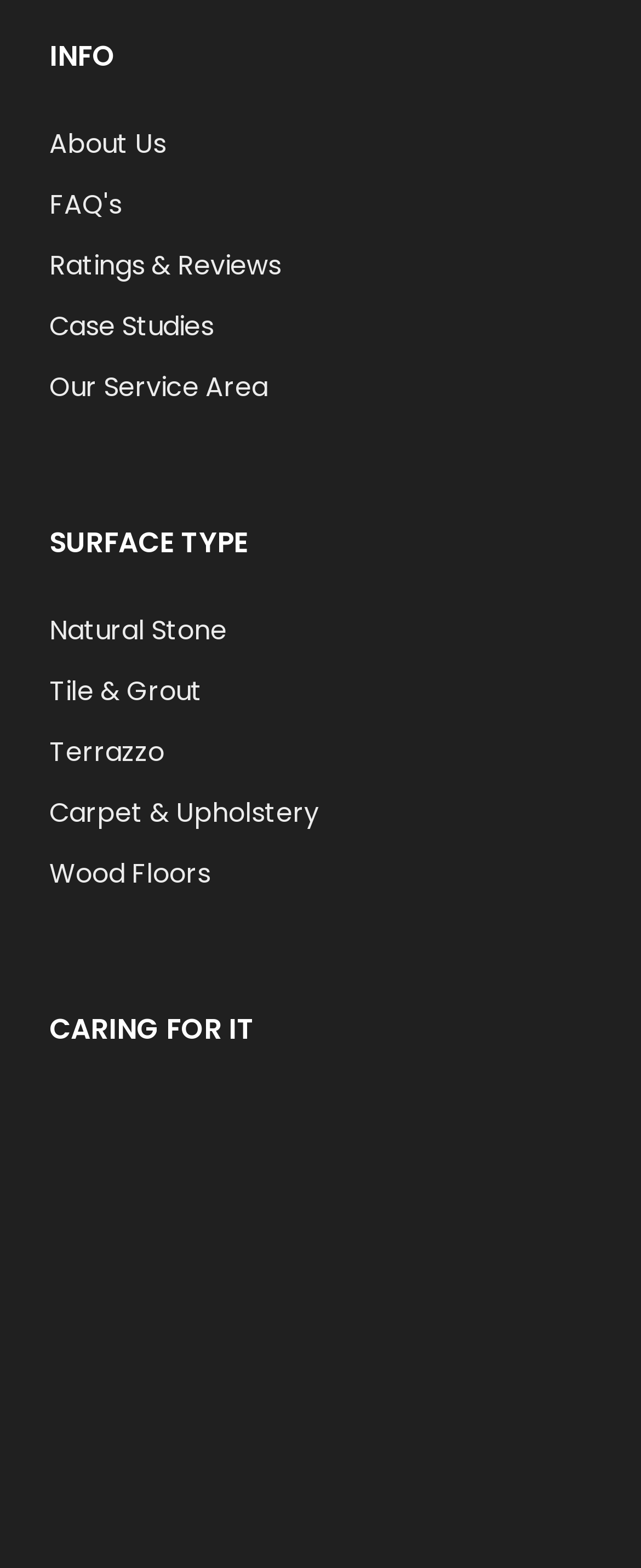Identify the bounding box of the HTML element described here: "Our Service Area". Provide the coordinates as four float numbers between 0 and 1: [left, top, right, bottom].

[0.077, 0.235, 0.884, 0.26]